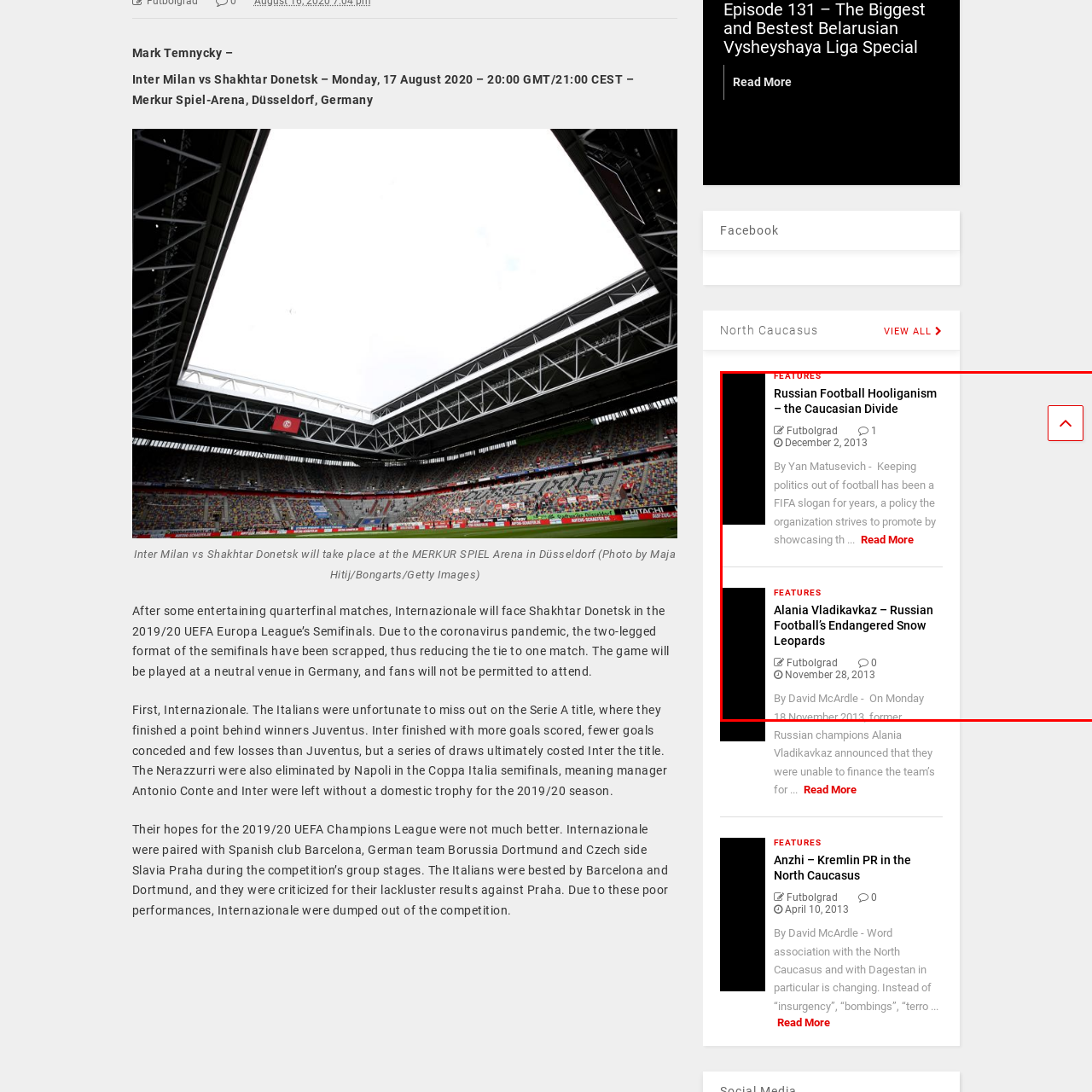What is the date of the second article?  
Inspect the image within the red boundary and offer a detailed explanation grounded in the visual information present in the image.

The caption states that the second article, 'Alania Vladikavkaz – Russian Football's Endangered Snow Leopards', is written by David McArdle and published on November 28, 2013.